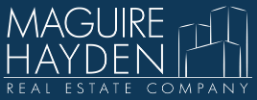Use a single word or phrase to answer this question: 
Where is the logo positioned on the webpage?

Prominently